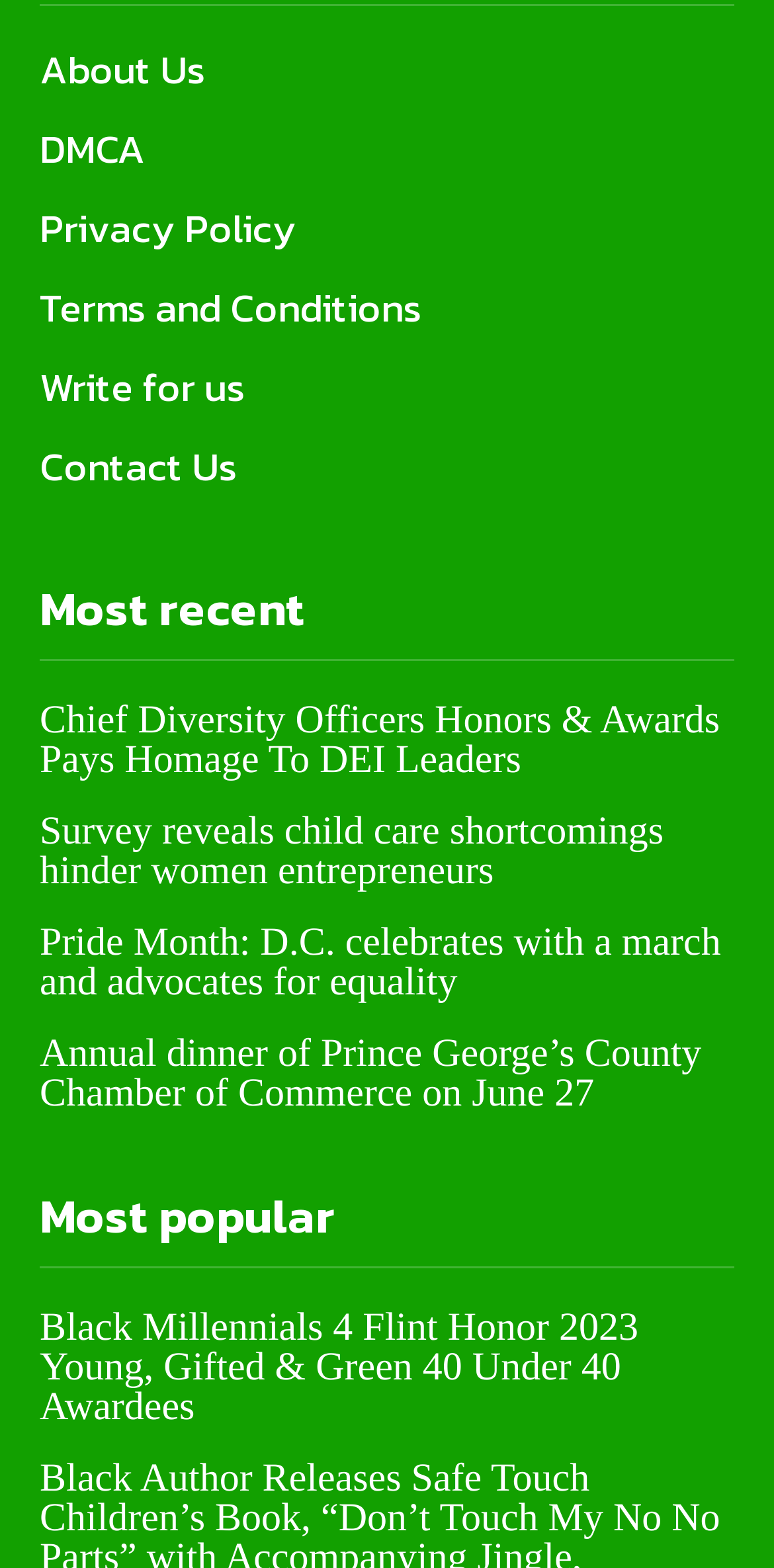How many headings are on the webpage?
Provide a short answer using one word or a brief phrase based on the image.

6